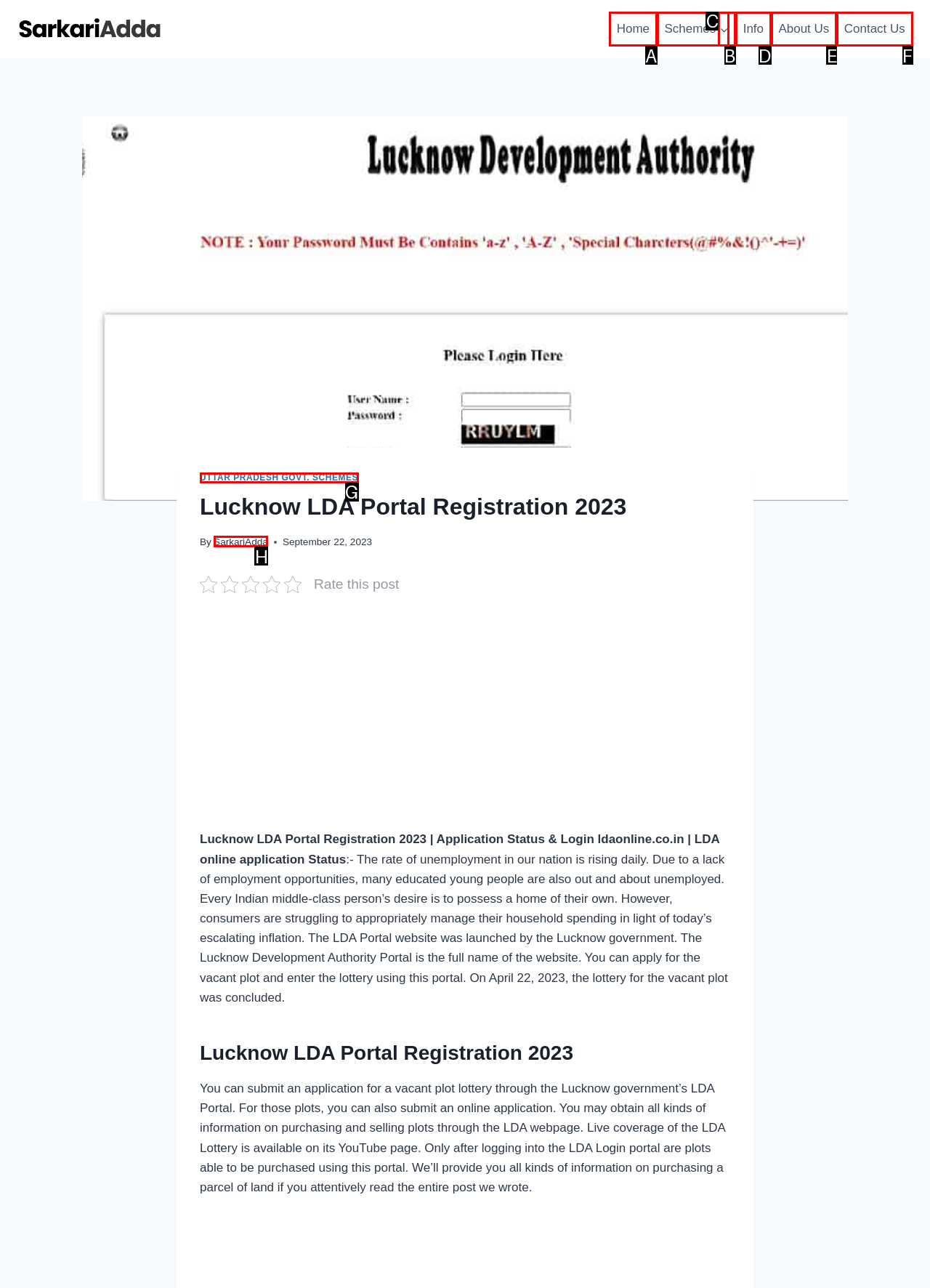Choose the option that matches the following description: About Us
Answer with the letter of the correct option.

E